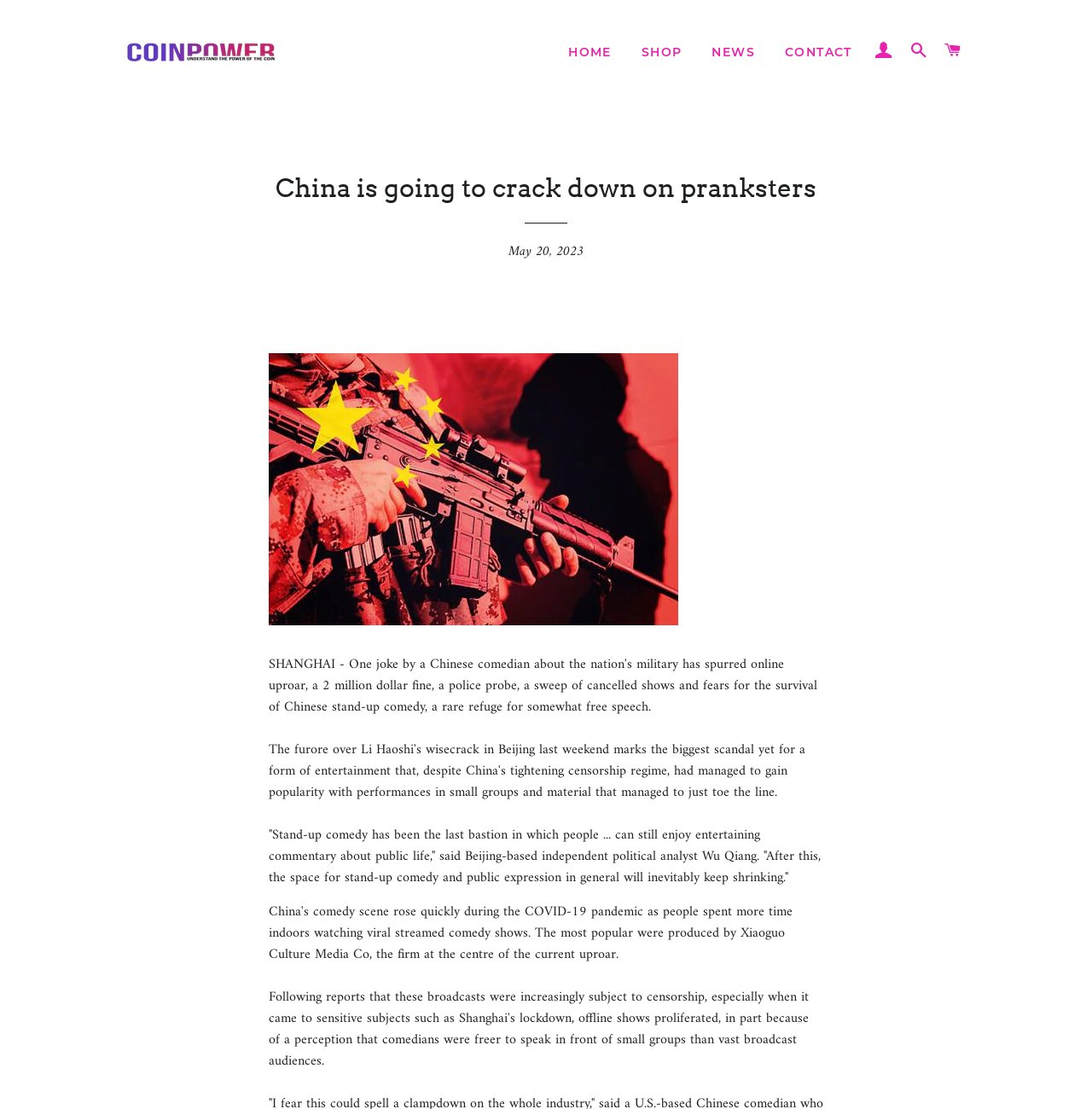Show me the bounding box coordinates of the clickable region to achieve the task as per the instruction: "search for something".

[0.827, 0.023, 0.855, 0.069]